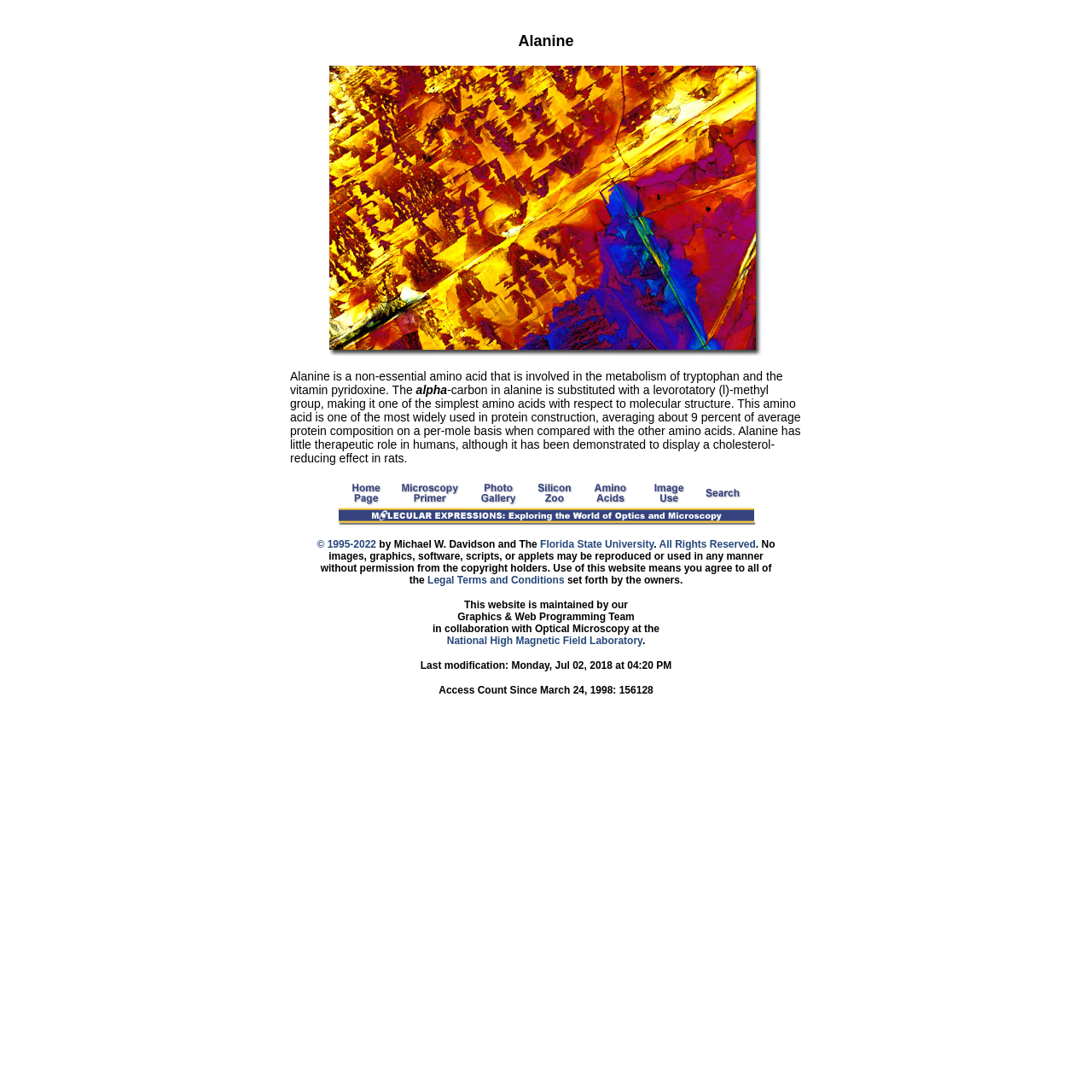Please determine the bounding box of the UI element that matches this description: name="gallery". The coordinates should be given as (top-left x, top-left y, bottom-right x, bottom-right y), with all values between 0 and 1.

[0.534, 0.454, 0.589, 0.467]